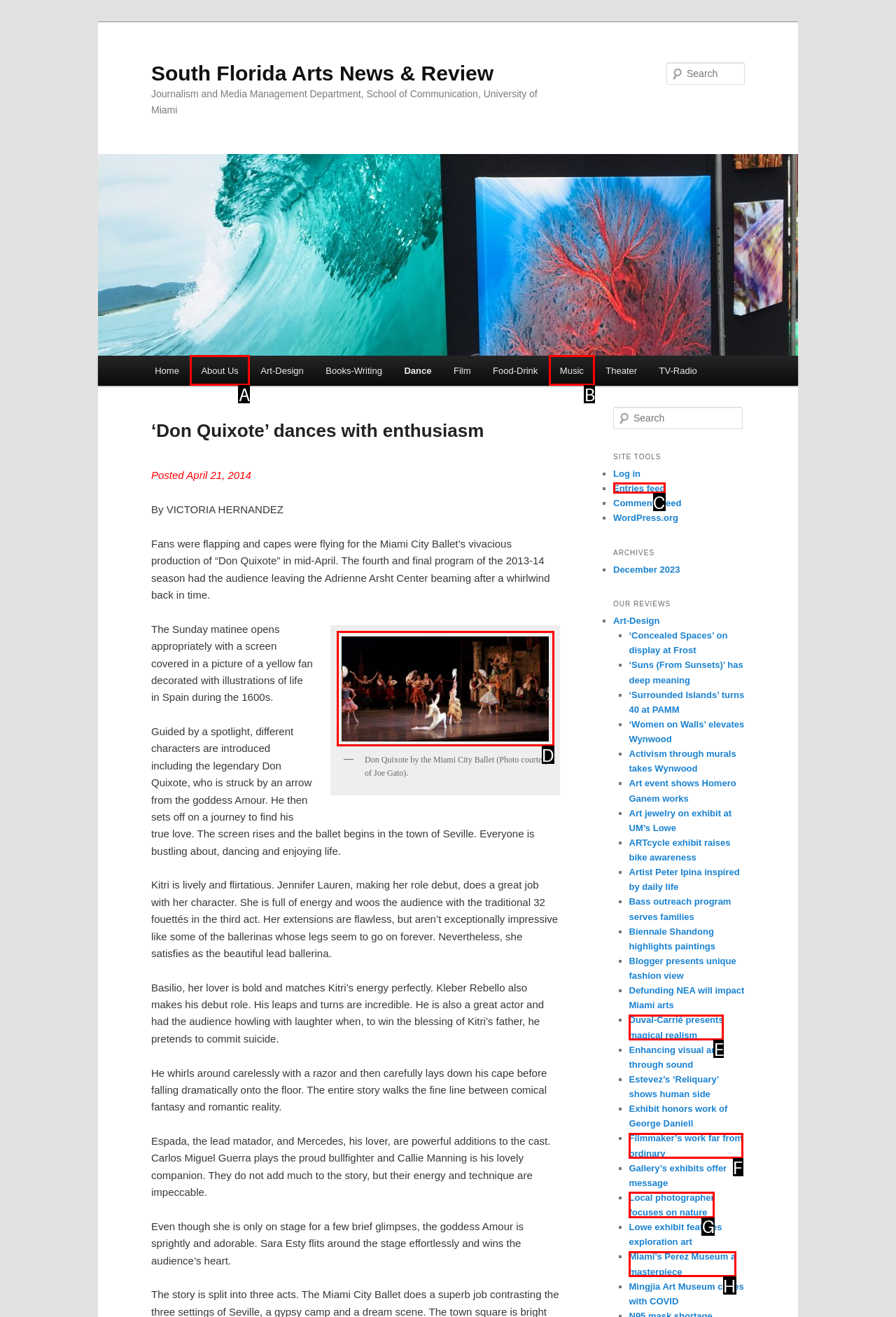Tell me which one HTML element best matches the description: The SophiaDAO Vision
Answer with the option's letter from the given choices directly.

None